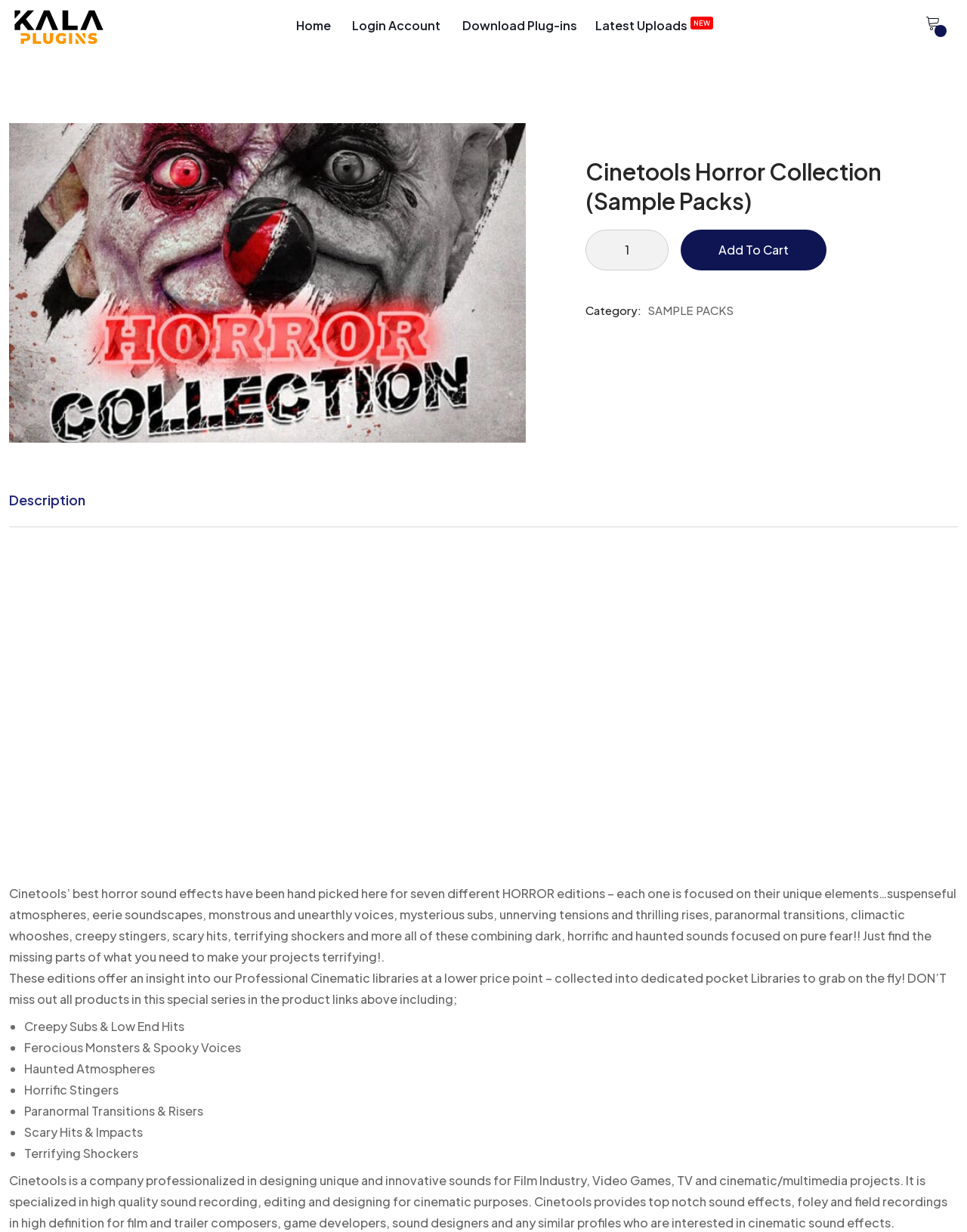What is the name of the horror sound effects collection?
From the screenshot, provide a brief answer in one word or phrase.

Cinetools Horror Collection